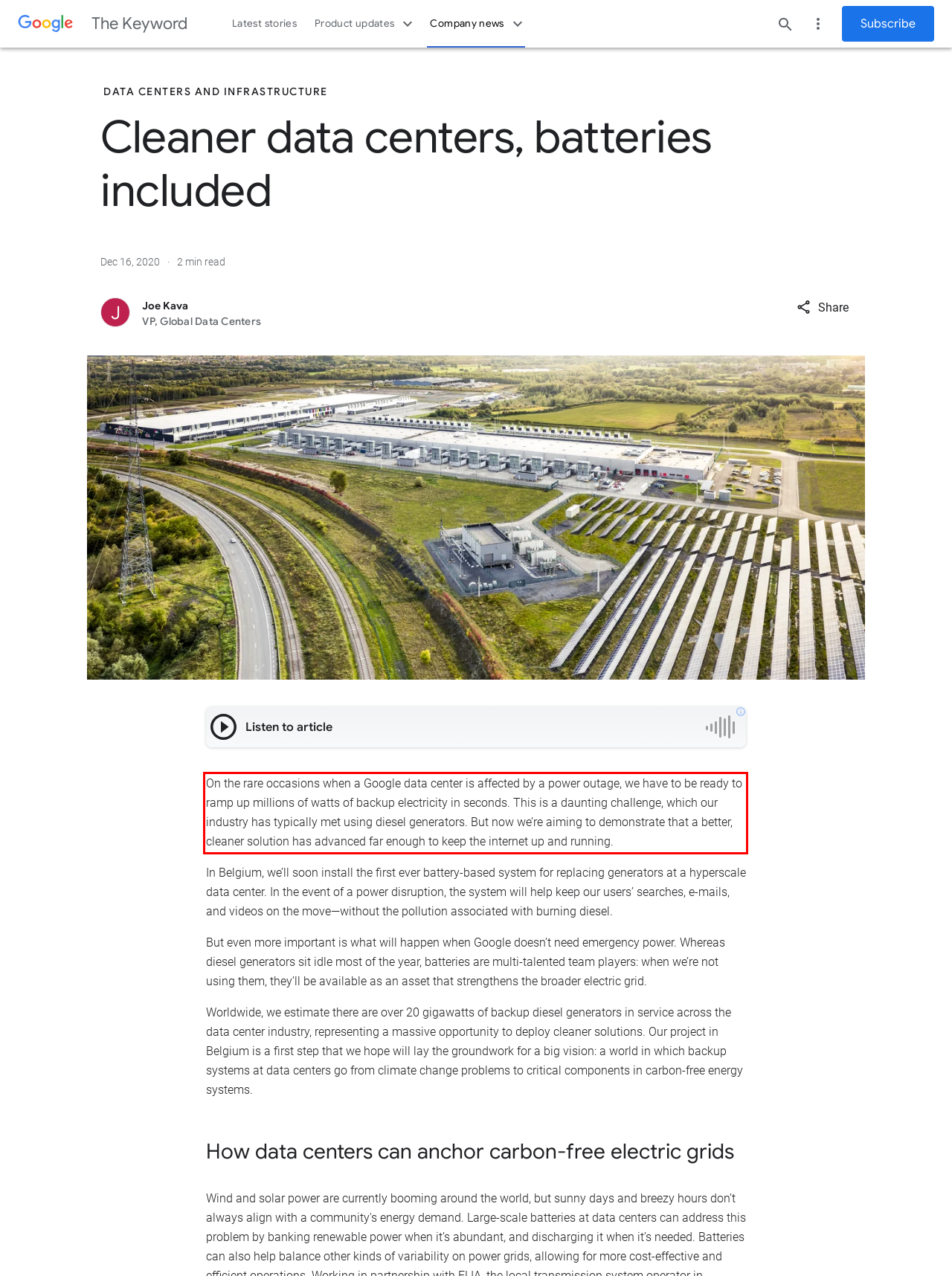From the screenshot of the webpage, locate the red bounding box and extract the text contained within that area.

On the rare occasions when a Google data center is affected by a power outage, we have to be ready to ramp up millions of watts of backup electricity in seconds. This is a daunting challenge, which our industry has typically met using diesel generators. But now we’re aiming to demonstrate that a better, cleaner solution has advanced far enough to keep the internet up and running.